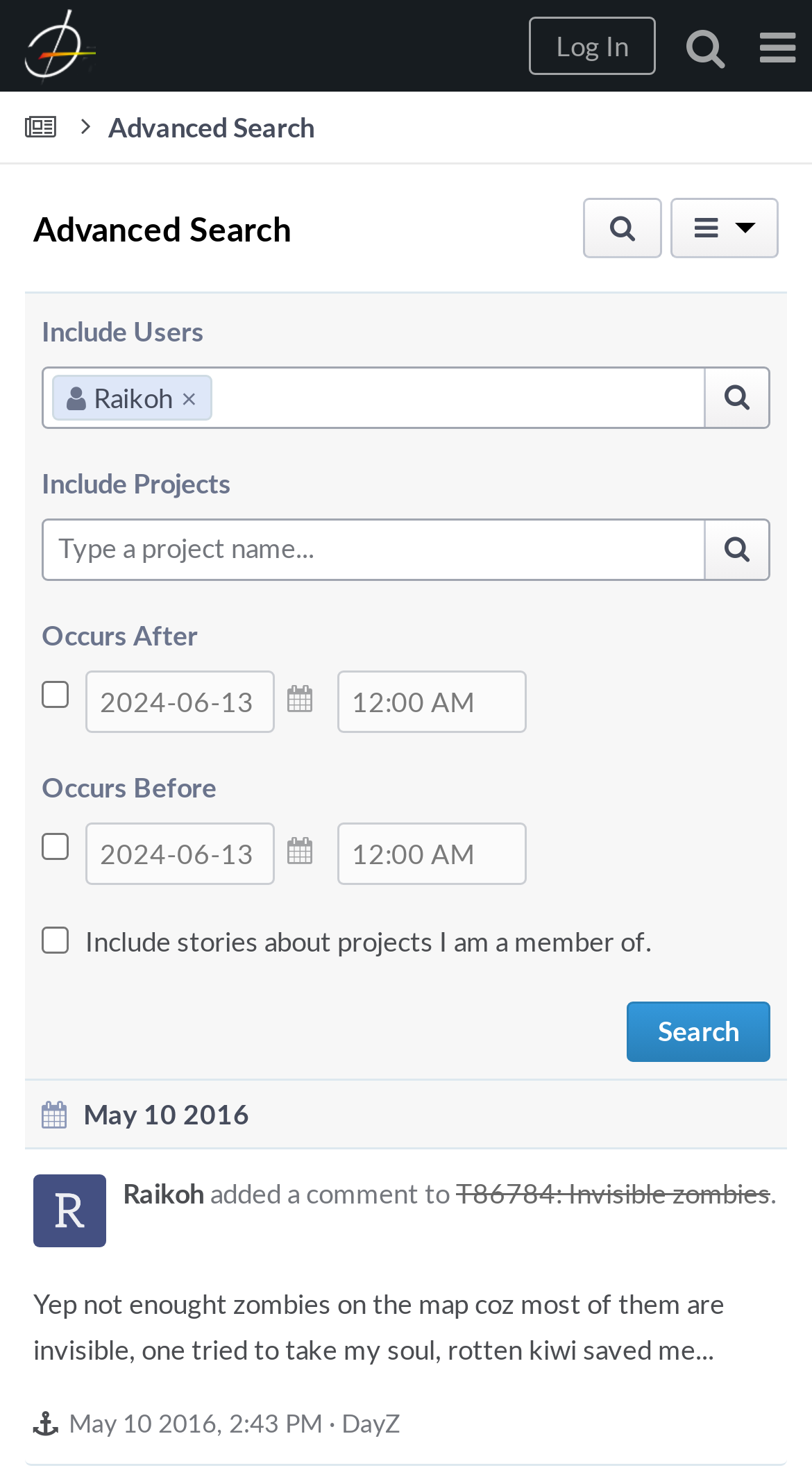Could you indicate the bounding box coordinates of the region to click in order to complete this instruction: "Log in".

[0.651, 0.011, 0.808, 0.051]